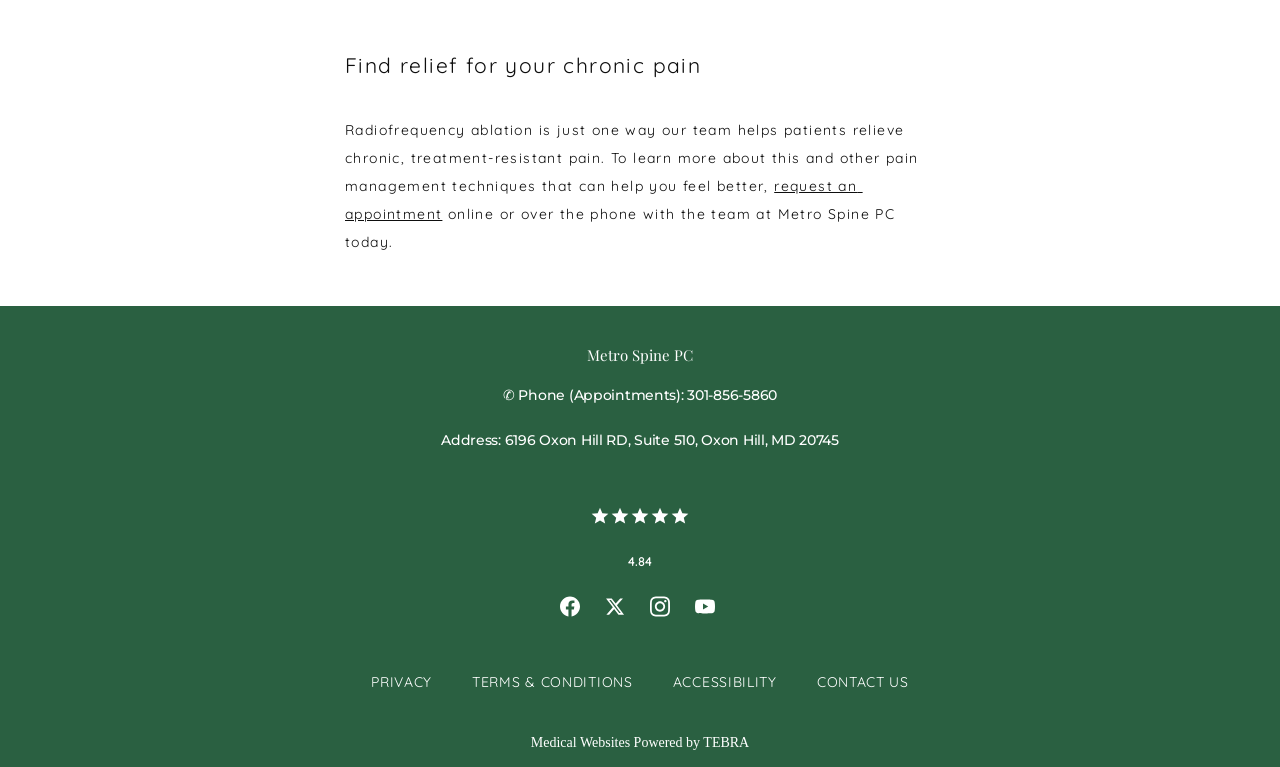Please identify the bounding box coordinates of the clickable area that will allow you to execute the instruction: "request an appointment".

[0.27, 0.231, 0.674, 0.291]